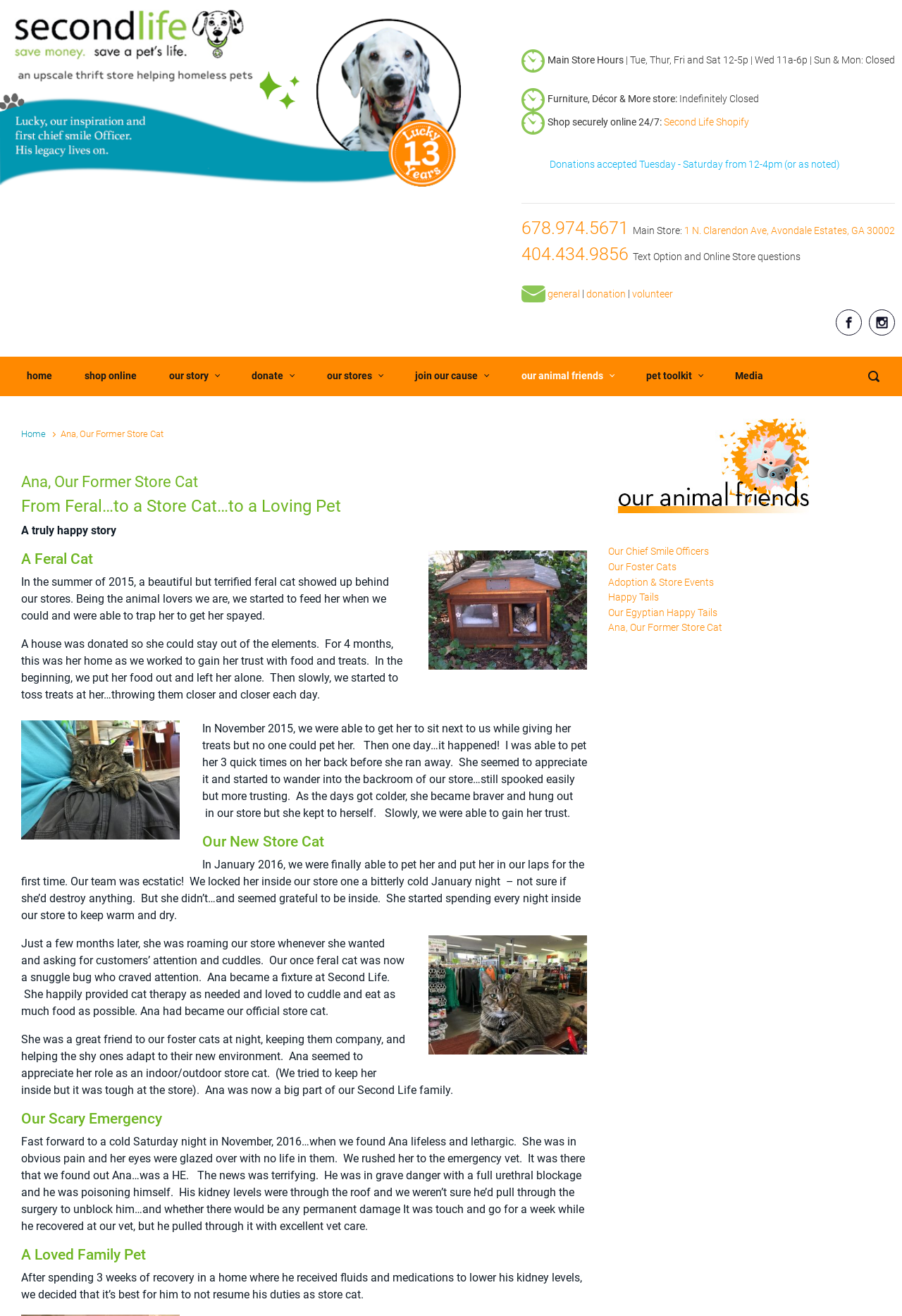What is the address of the main store?
Examine the image and give a concise answer in one word or a short phrase.

1 N. Clarendon Ave, Avondale Estates, GA 30002